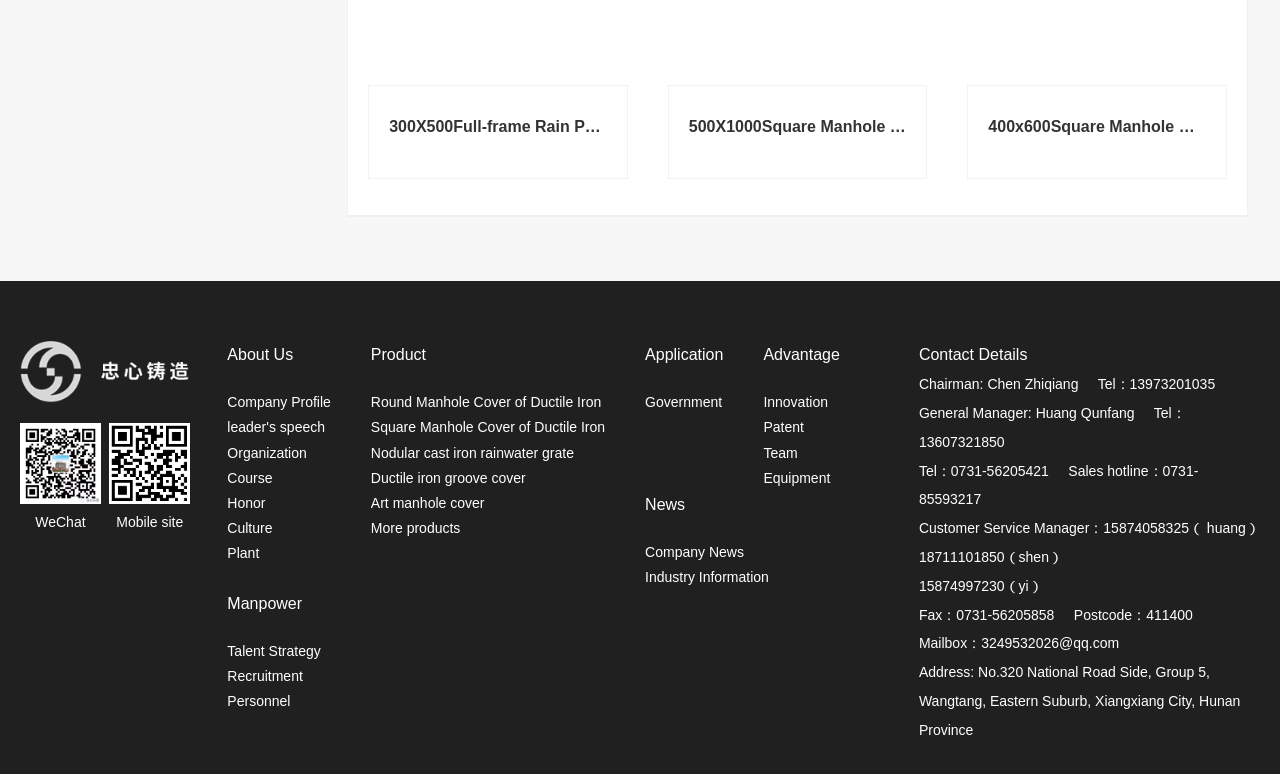Please mark the clickable region by giving the bounding box coordinates needed to complete this instruction: "Click on About Us".

[0.178, 0.441, 0.258, 0.478]